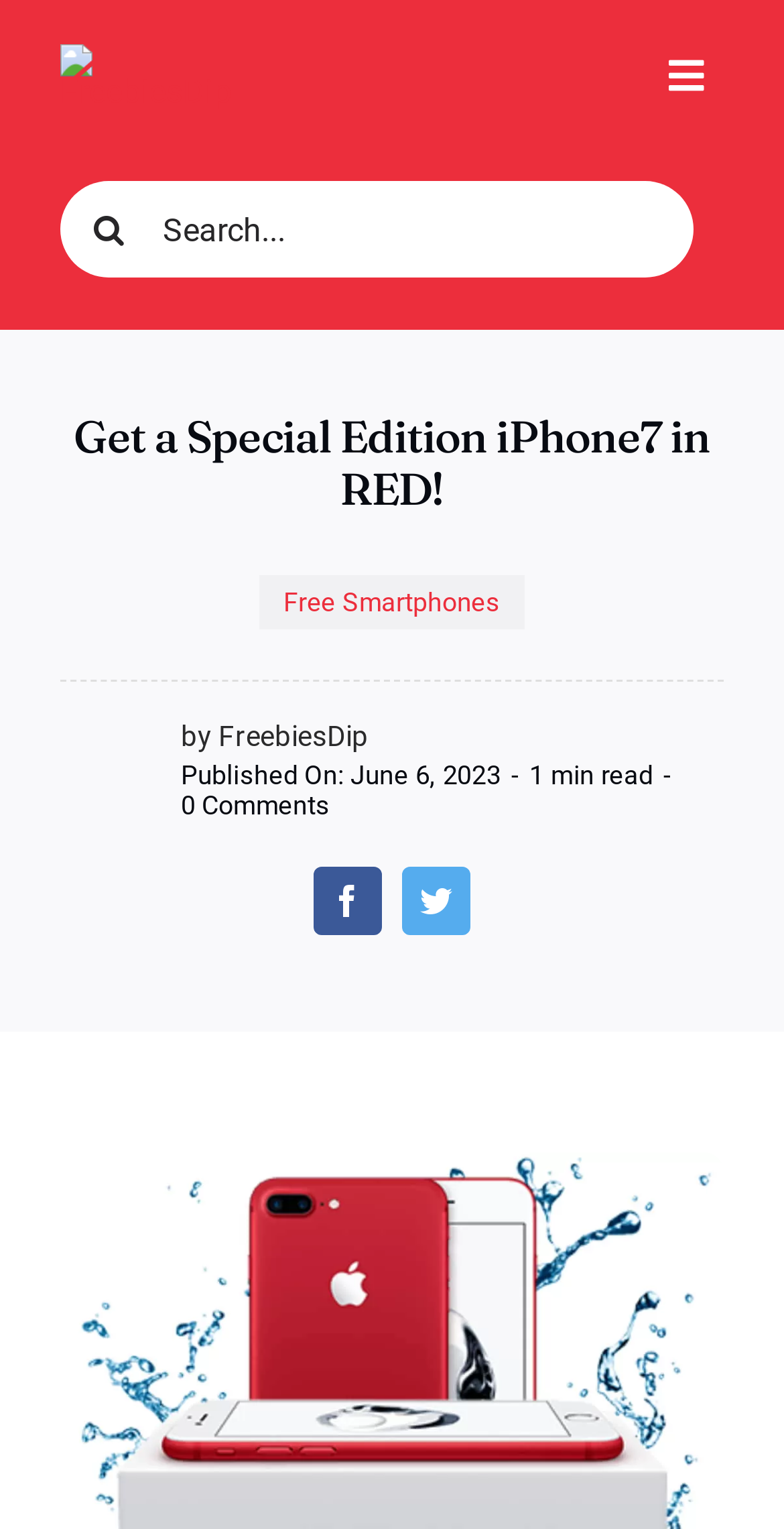Please provide the bounding box coordinates for the element that needs to be clicked to perform the instruction: "Share on Facebook". The coordinates must consist of four float numbers between 0 and 1, formatted as [left, top, right, bottom].

[0.387, 0.56, 0.5, 0.618]